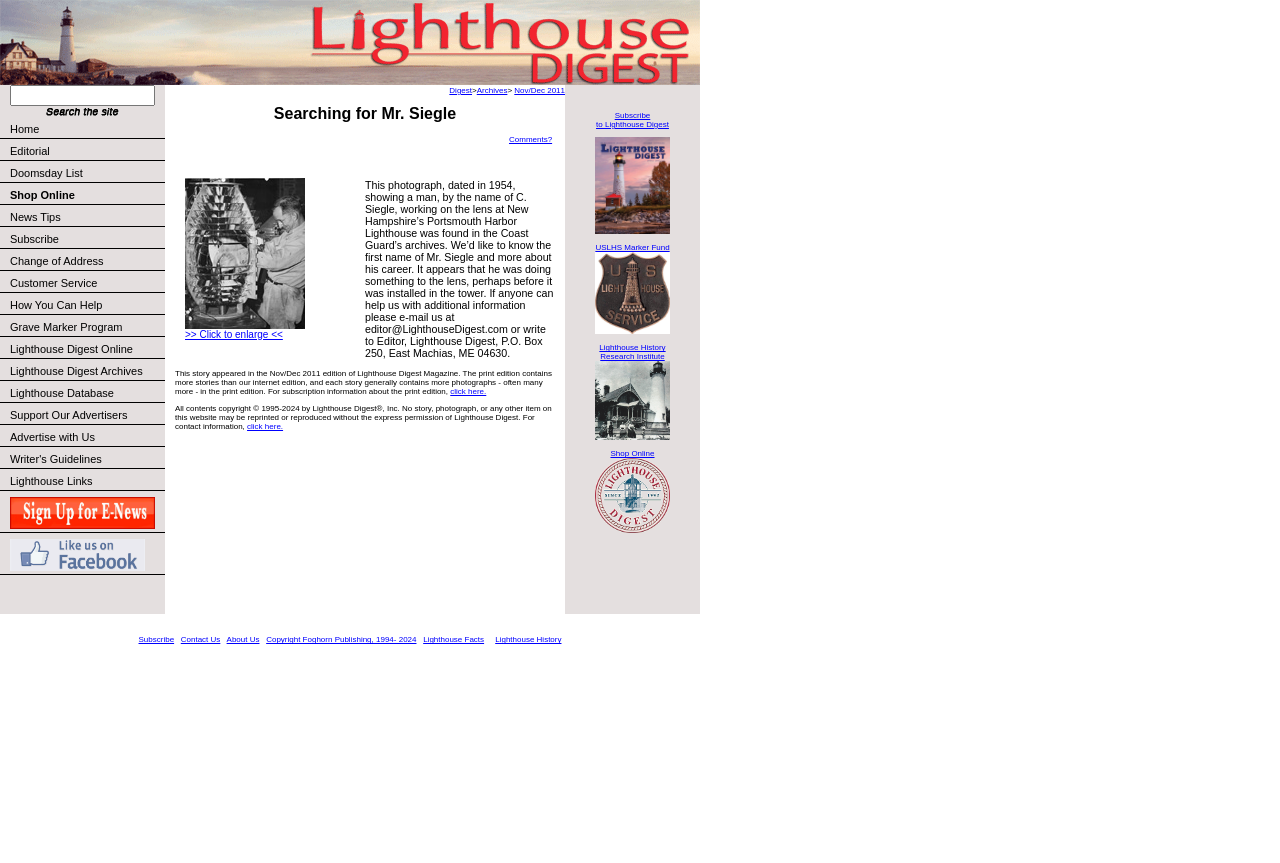Determine the bounding box coordinates of the target area to click to execute the following instruction: "Enlarge the picture."

[0.145, 0.373, 0.238, 0.384]